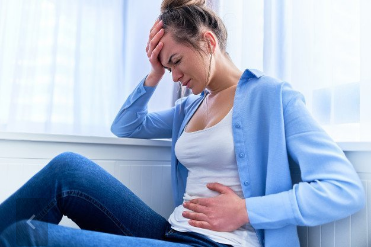Can you give a comprehensive explanation to the question given the content of the image?
What is the source of light in the scene?

The scene is illuminated by natural light filtering through sheer curtains, which is mentioned in the caption as the source of light.